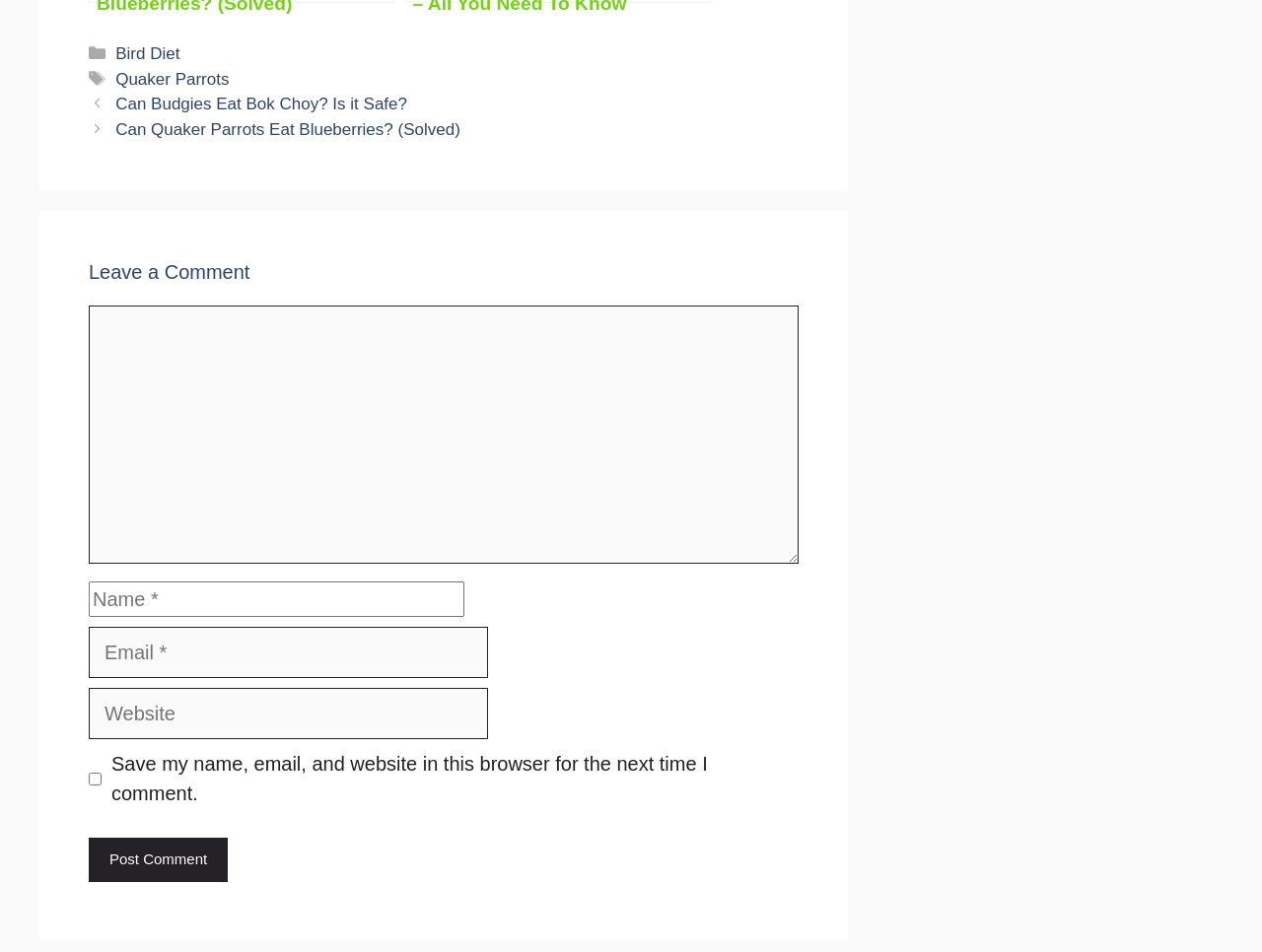Indicate the bounding box coordinates of the clickable region to achieve the following instruction: "Click on the 'Can Budgies Eat Bok Choy? Is it Safe?' link."

[0.092, 0.099, 0.323, 0.119]